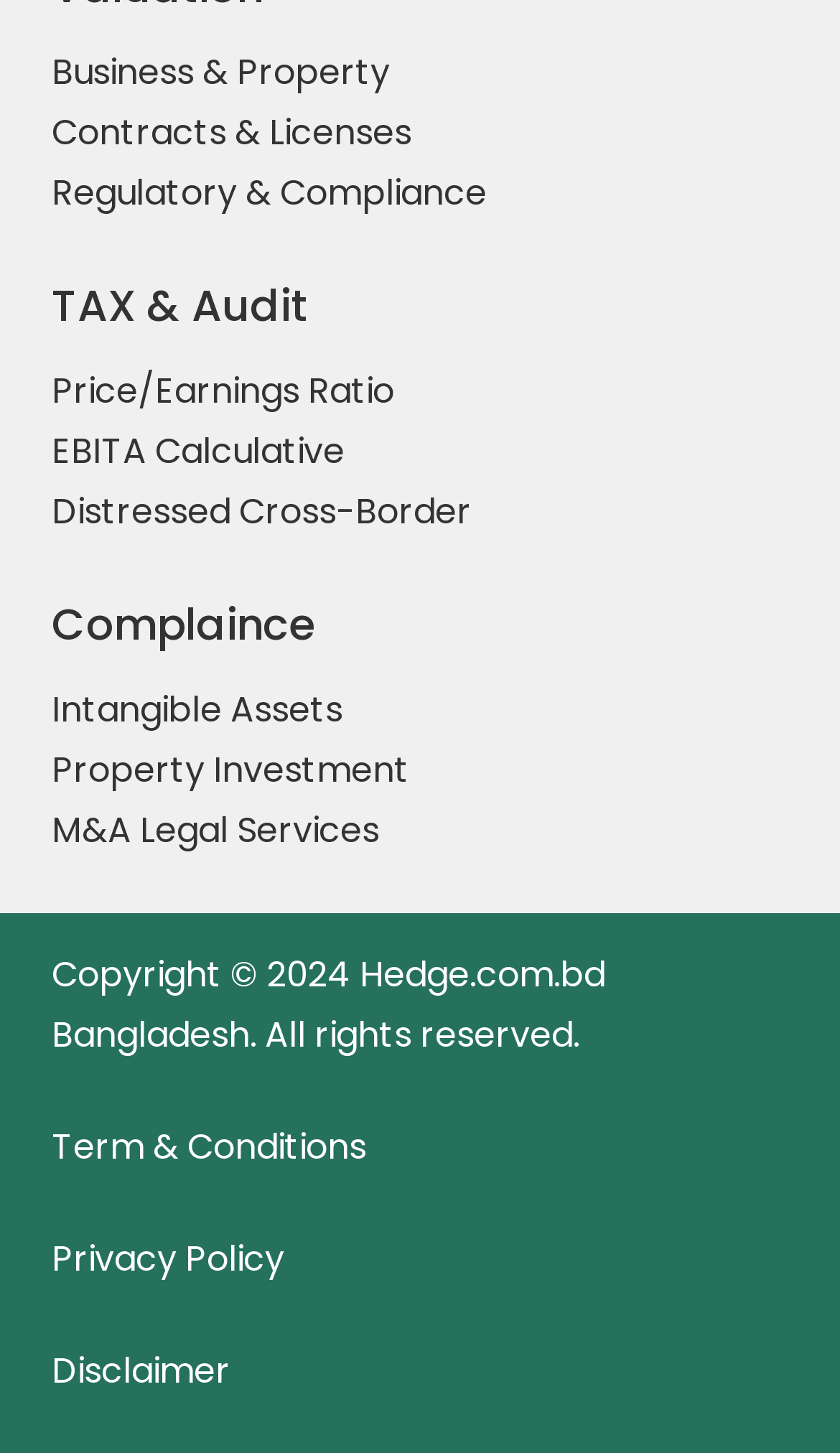Provide the bounding box for the UI element matching this description: "Privacy Policy".

[0.062, 0.849, 0.338, 0.883]